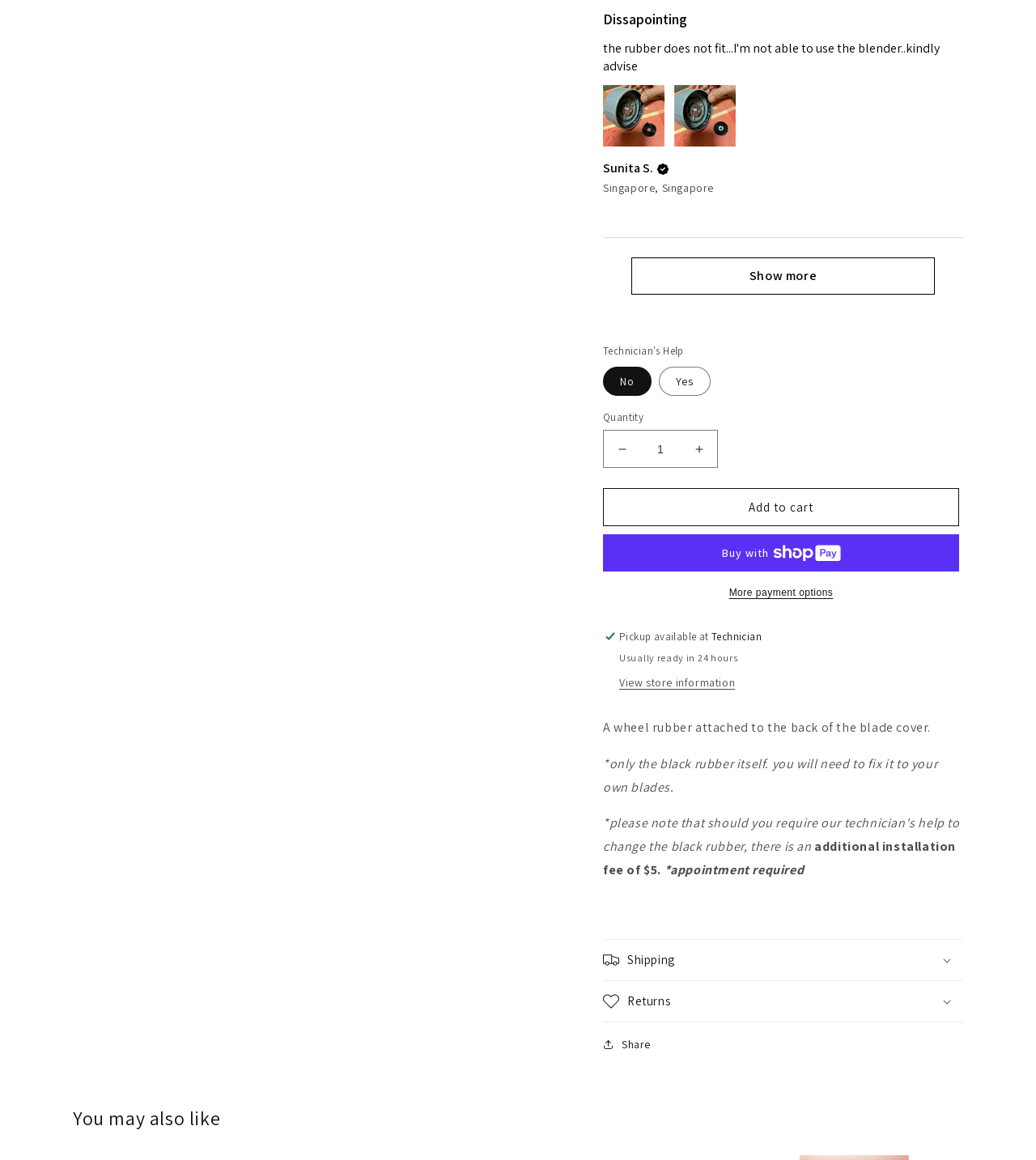Show me the bounding box coordinates of the clickable region to achieve the task as per the instruction: "Click the 'Show more' button".

[0.609, 0.222, 0.902, 0.254]